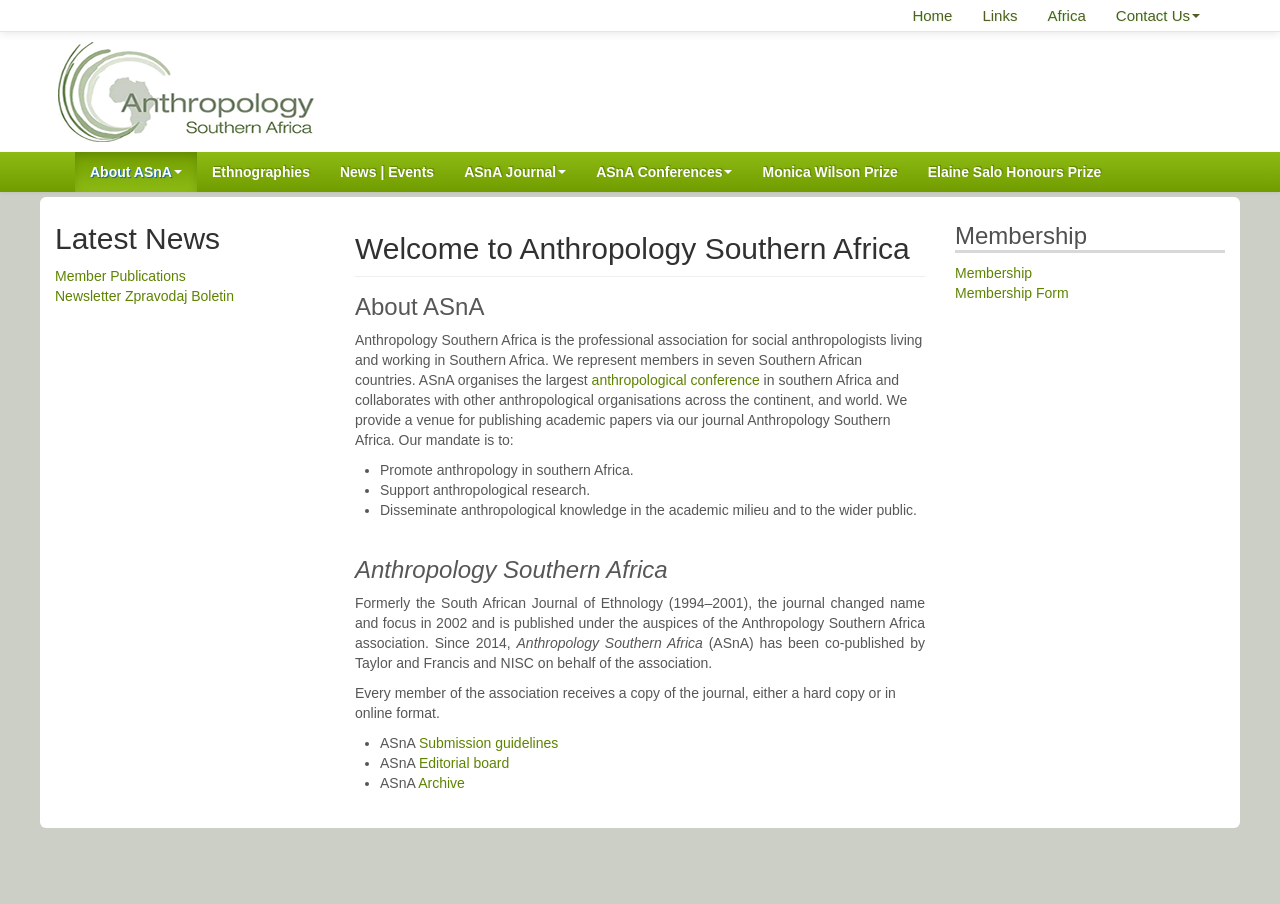Can you find the bounding box coordinates for the element to click on to achieve the instruction: "View the membership form"?

[0.746, 0.313, 0.957, 0.335]